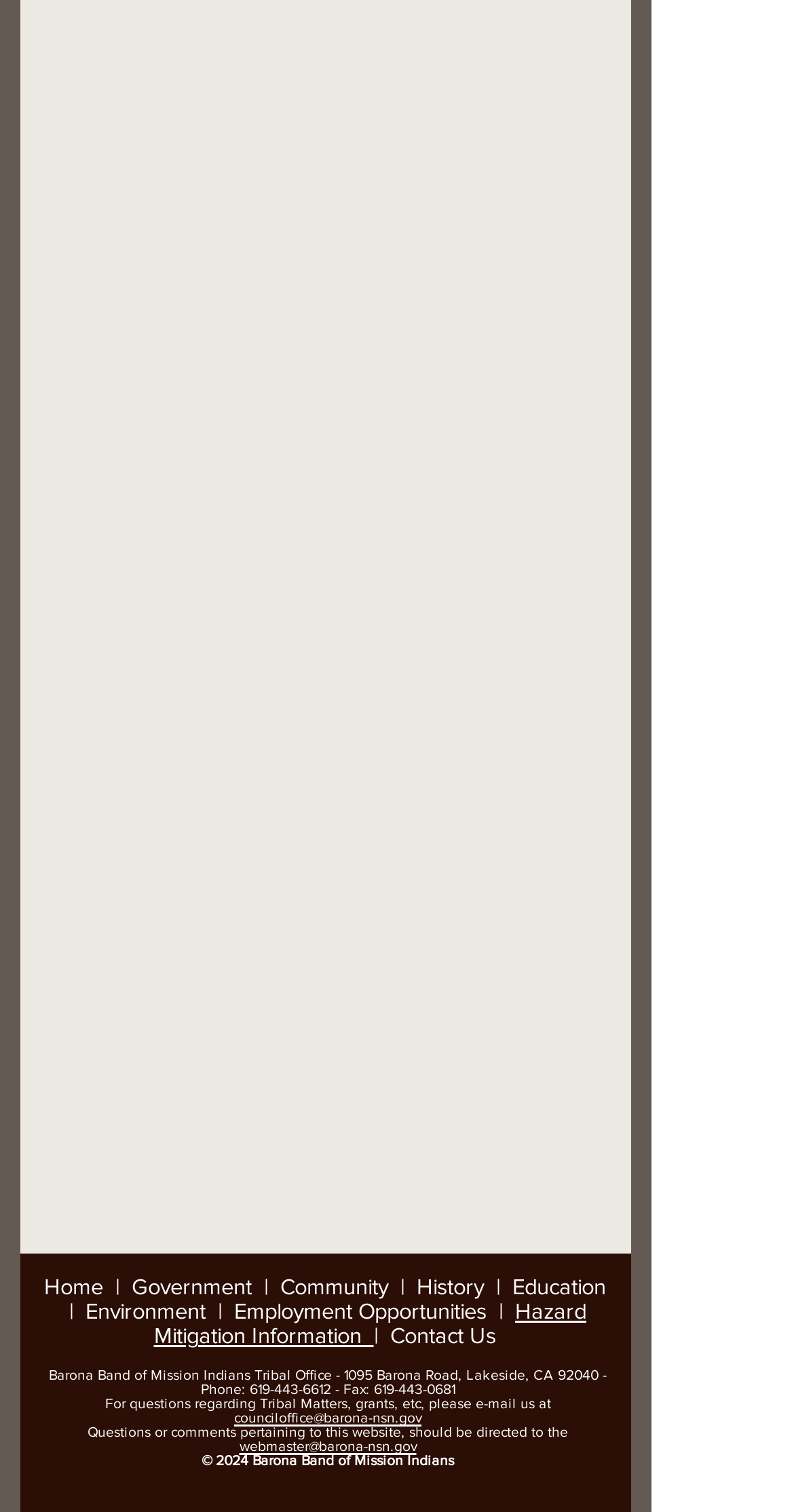Could you please study the image and provide a detailed answer to the question:
What is the email address for questions regarding Tribal Matters?

I found the email address by reading the static text element that says 'For questions regarding Tribal Matters, grants, etc, please e-mail us at' and the adjacent link element that contains the email address.